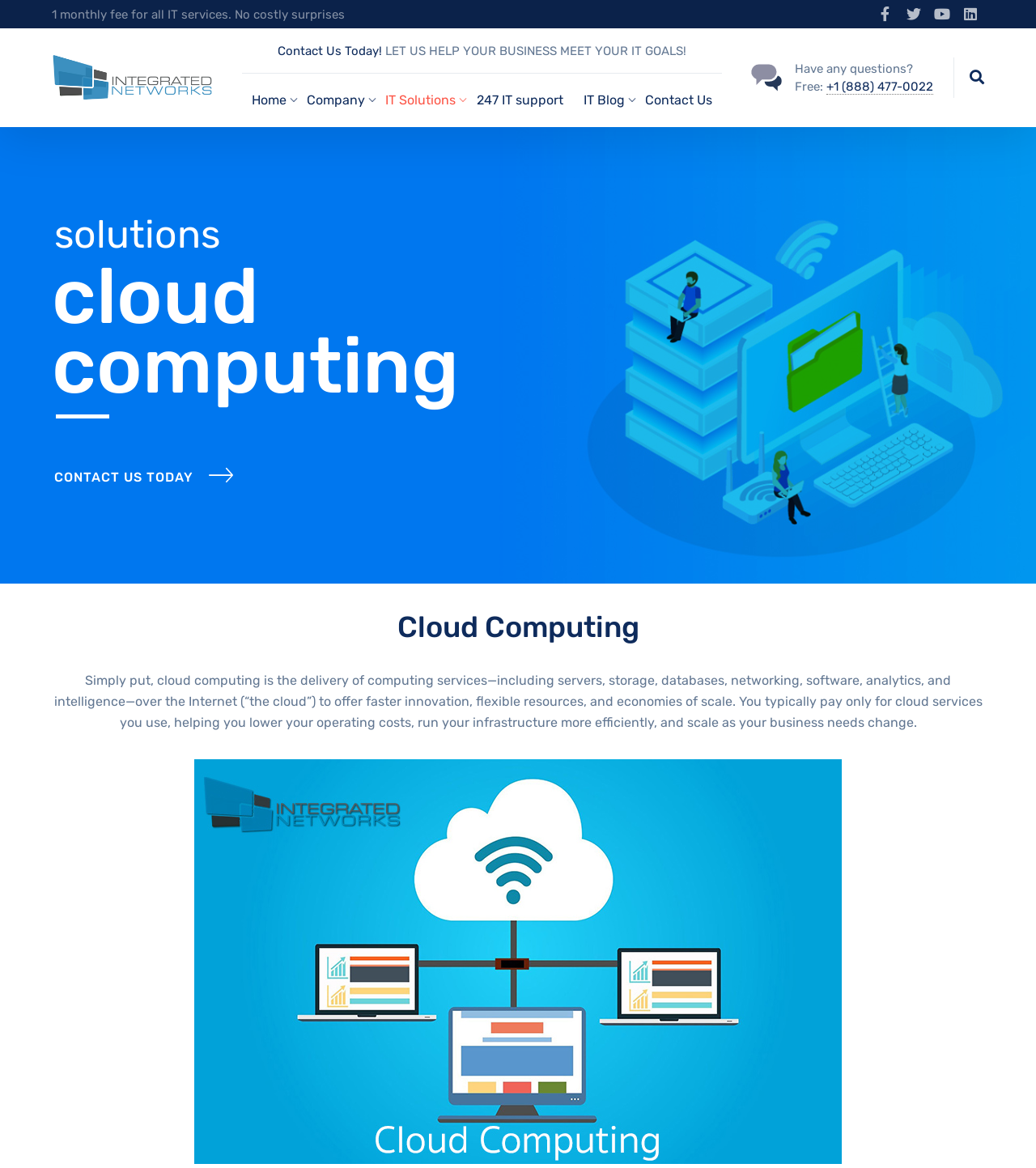Please find the bounding box coordinates of the element's region to be clicked to carry out this instruction: "Click the '247 IT support' link".

[0.45, 0.063, 0.553, 0.109]